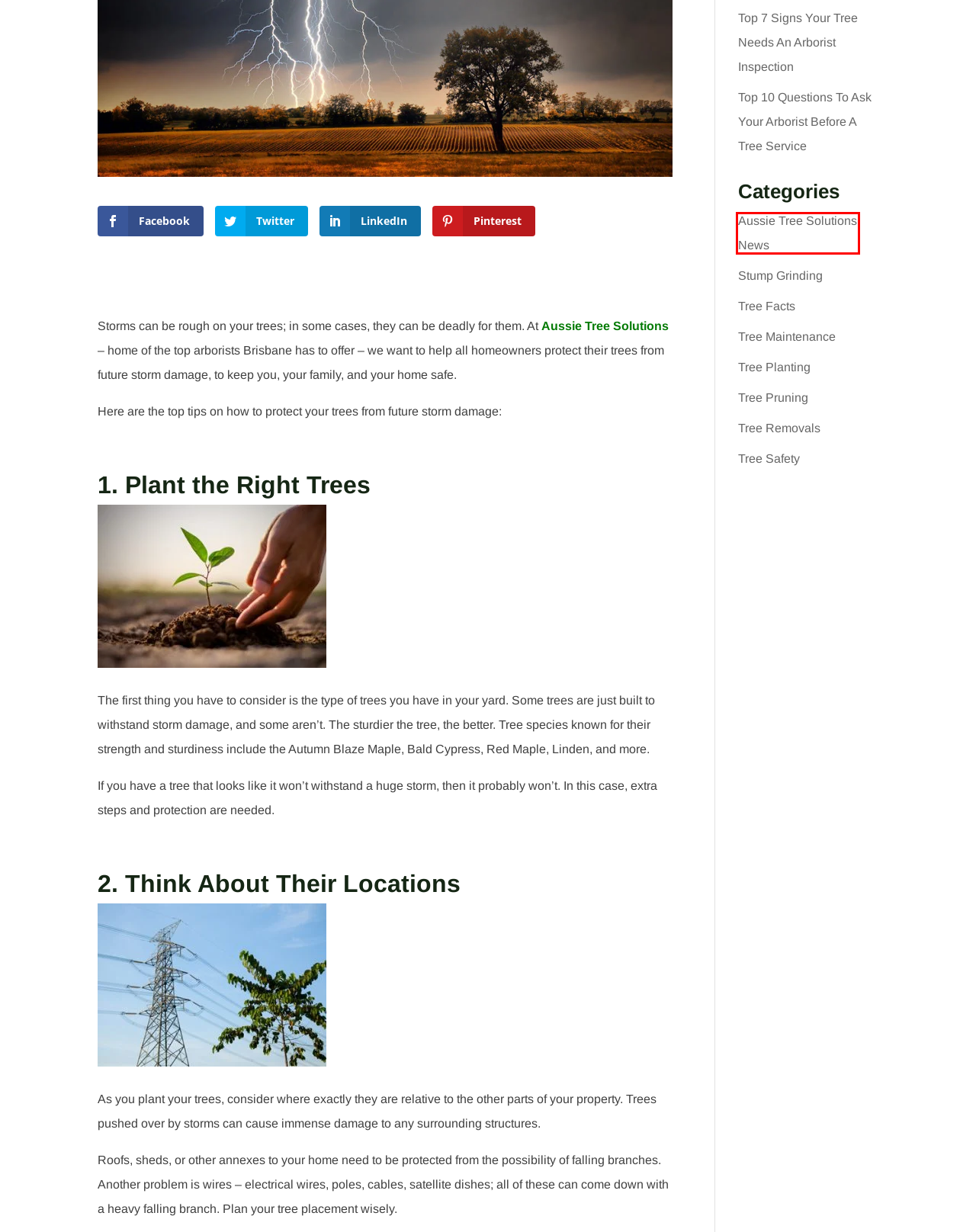You’re provided with a screenshot of a webpage that has a red bounding box around an element. Choose the best matching webpage description for the new page after clicking the element in the red box. The options are:
A. Tree Removals on Aussie Tree Solutions
B. Top 10 Questions To Ask Your Arborist Before A Tree Service
C. Tree Pruning on Aussie Tree Solutions
D. Tree Planting on Aussie Tree Solutions
E. Aussie Tree Solutions News on Aussie Tree Solutions
F. Tree Safety on Aussie Tree Solutions
G. Top 7 Signs Your Tree Needs An Arborist Inspection
H. Stump Grinding on Aussie Tree Solutions

E